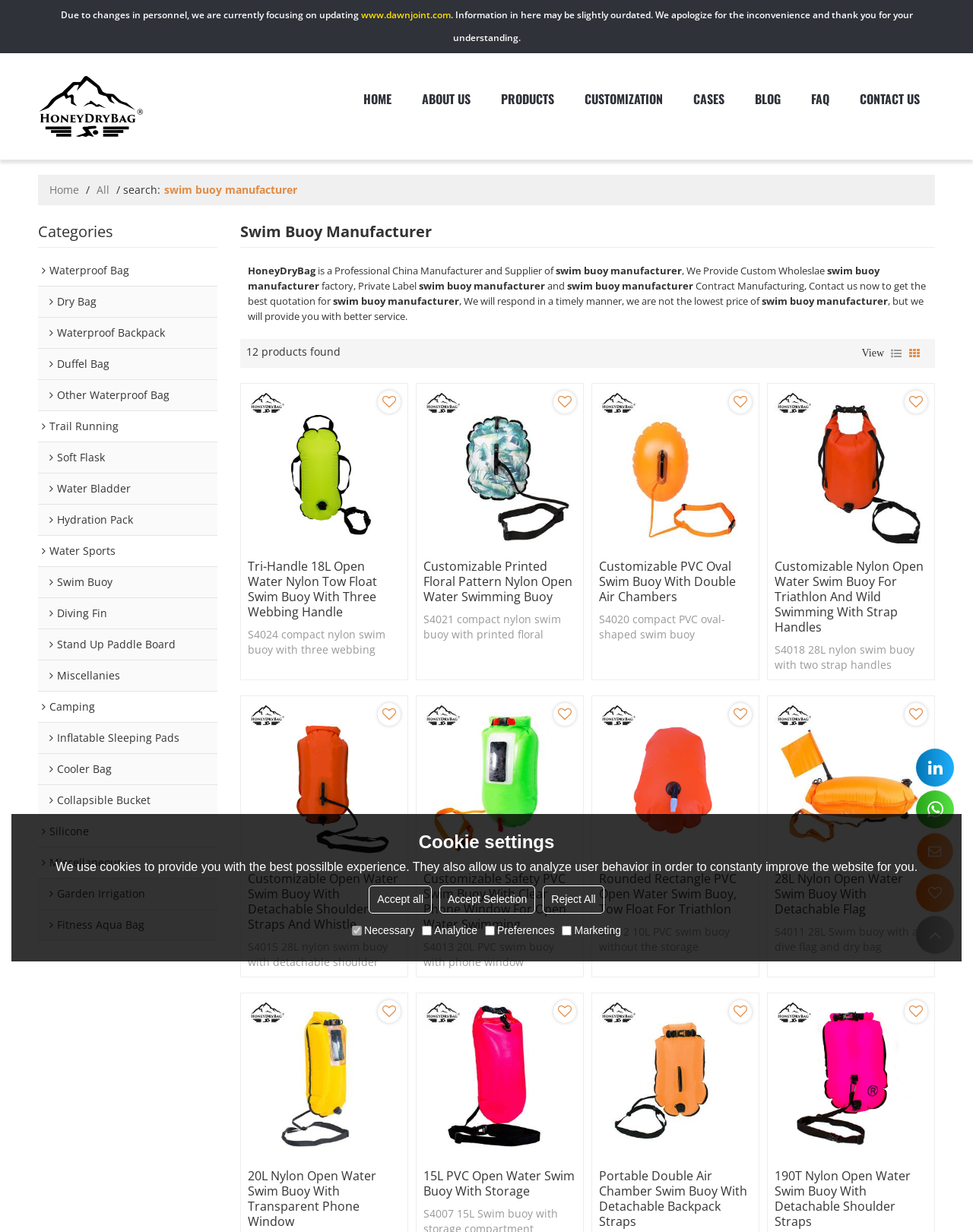Please determine the bounding box coordinates of the element to click in order to execute the following instruction: "Navigate to the 'ABOUT US' page". The coordinates should be four float numbers between 0 and 1, specified as [left, top, right, bottom].

[0.434, 0.068, 0.484, 0.093]